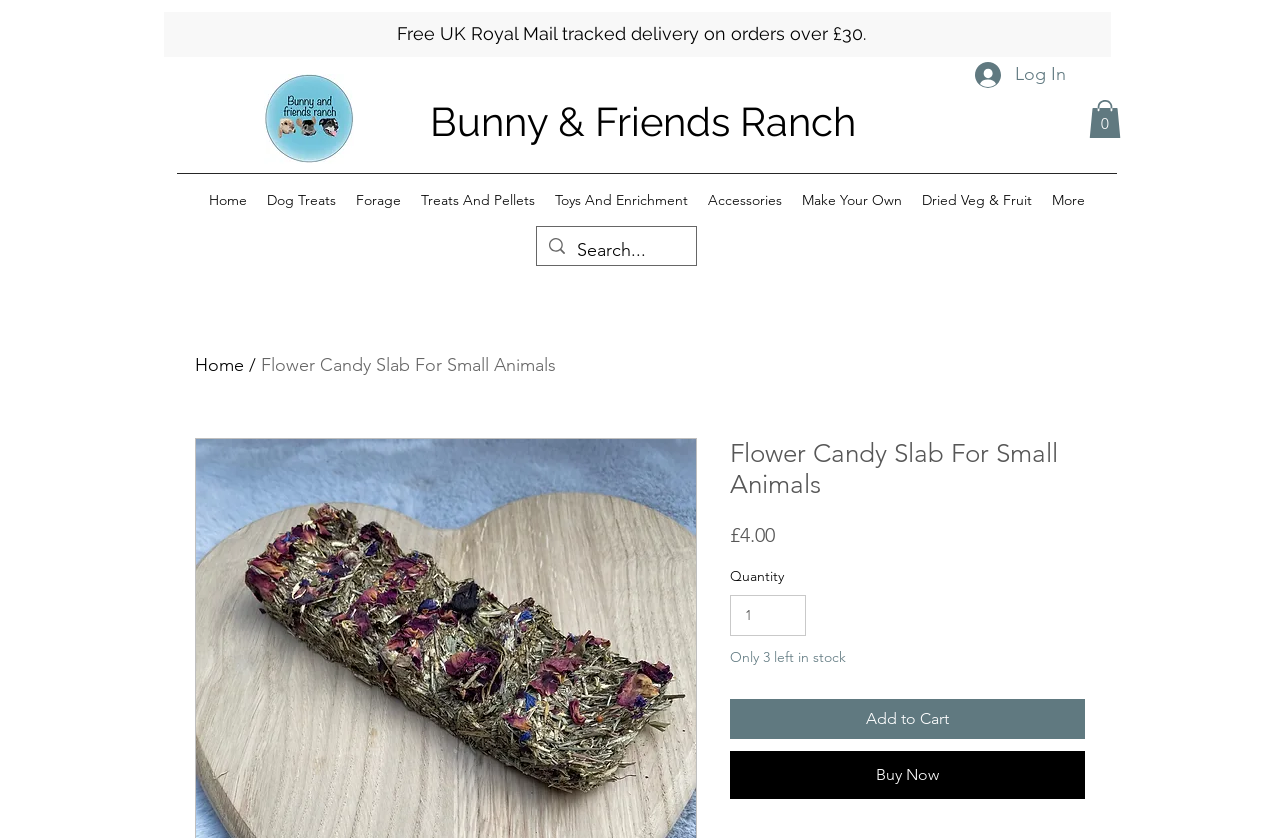What is the navigation menu item after 'Forage'?
Give a detailed explanation using the information visible in the image.

The navigation menu item after 'Forage' is 'Treats And Pellets', as indicated by the generic element 'Treats And Pellets' located in the navigation menu, with bounding box coordinates [0.321, 0.221, 0.425, 0.256].